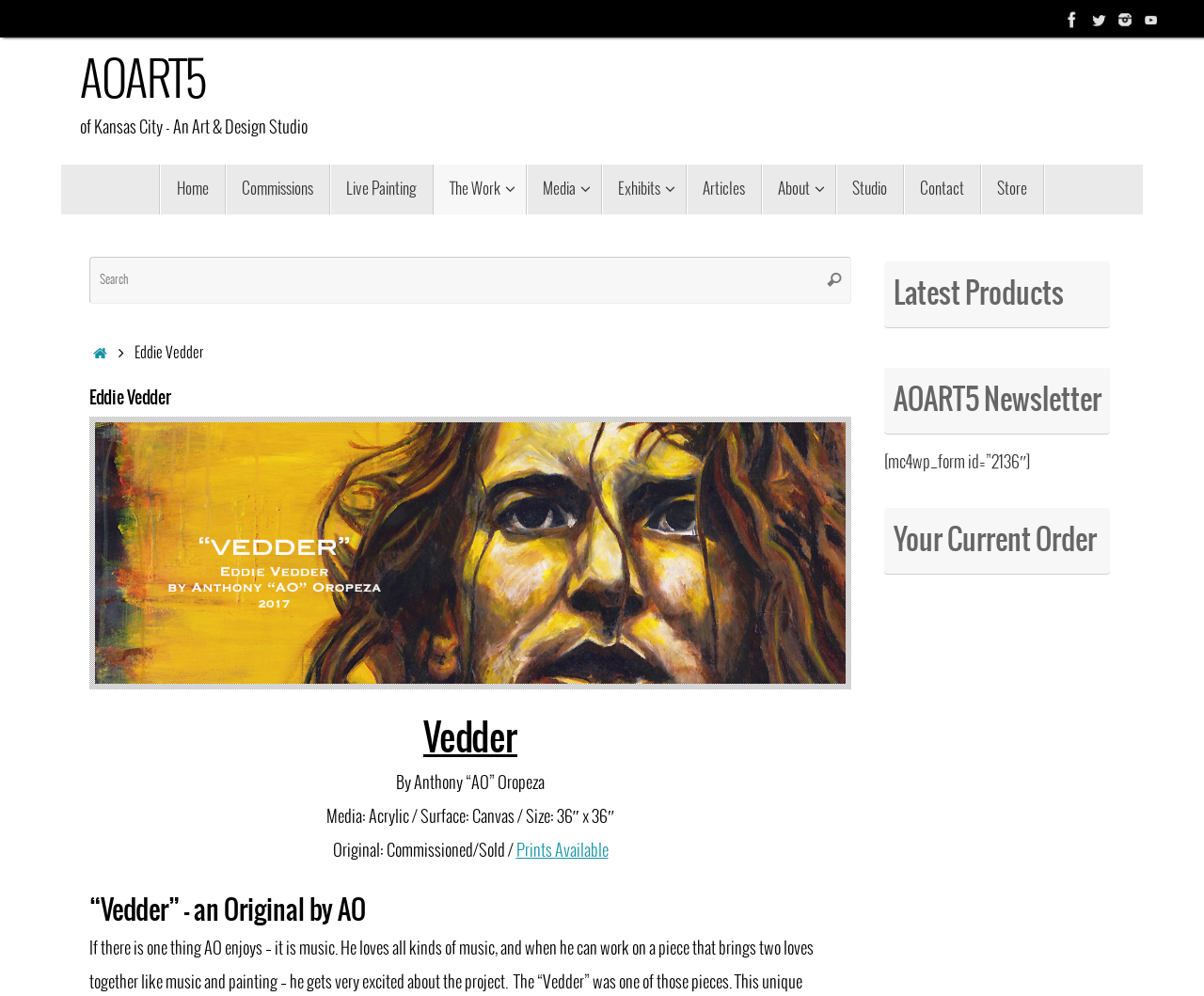Return the bounding box coordinates of the UI element that corresponds to this description: "Live Painting". The coordinates must be given as four float numbers in the range of 0 and 1, [left, top, right, bottom].

[0.274, 0.165, 0.36, 0.215]